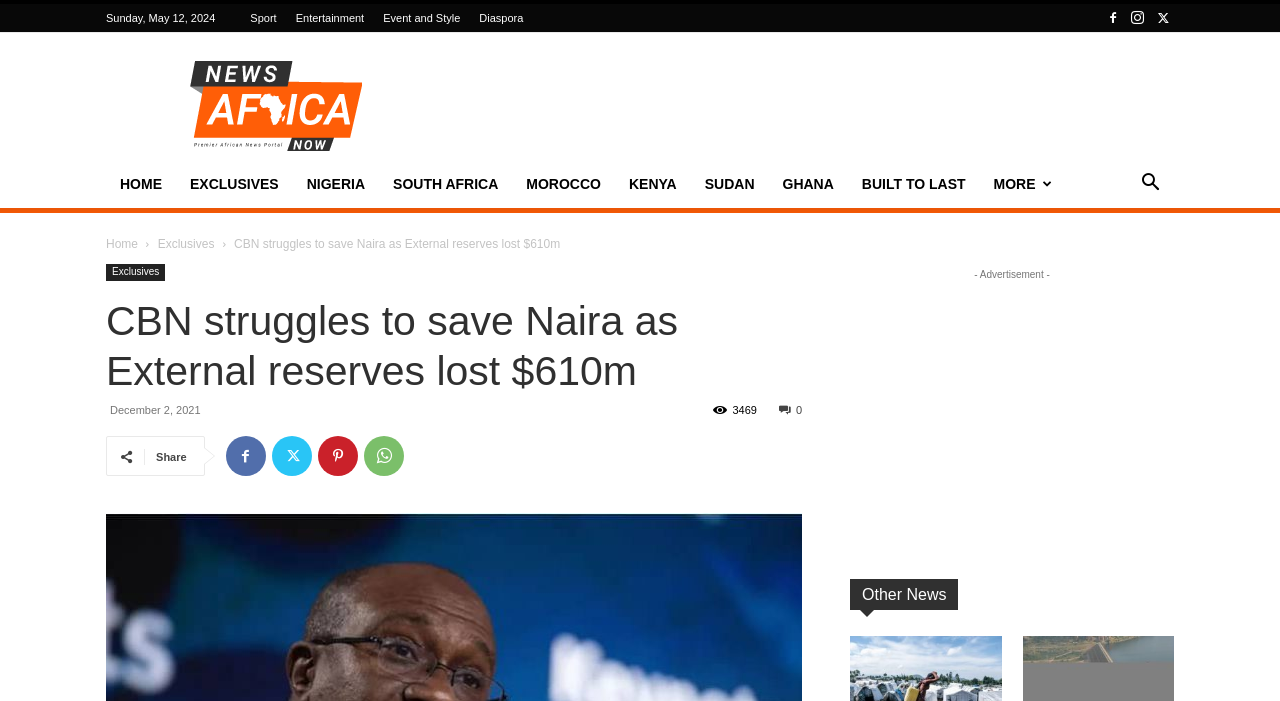Please provide a brief answer to the question using only one word or phrase: 
What is the category of the article?

Exclusives